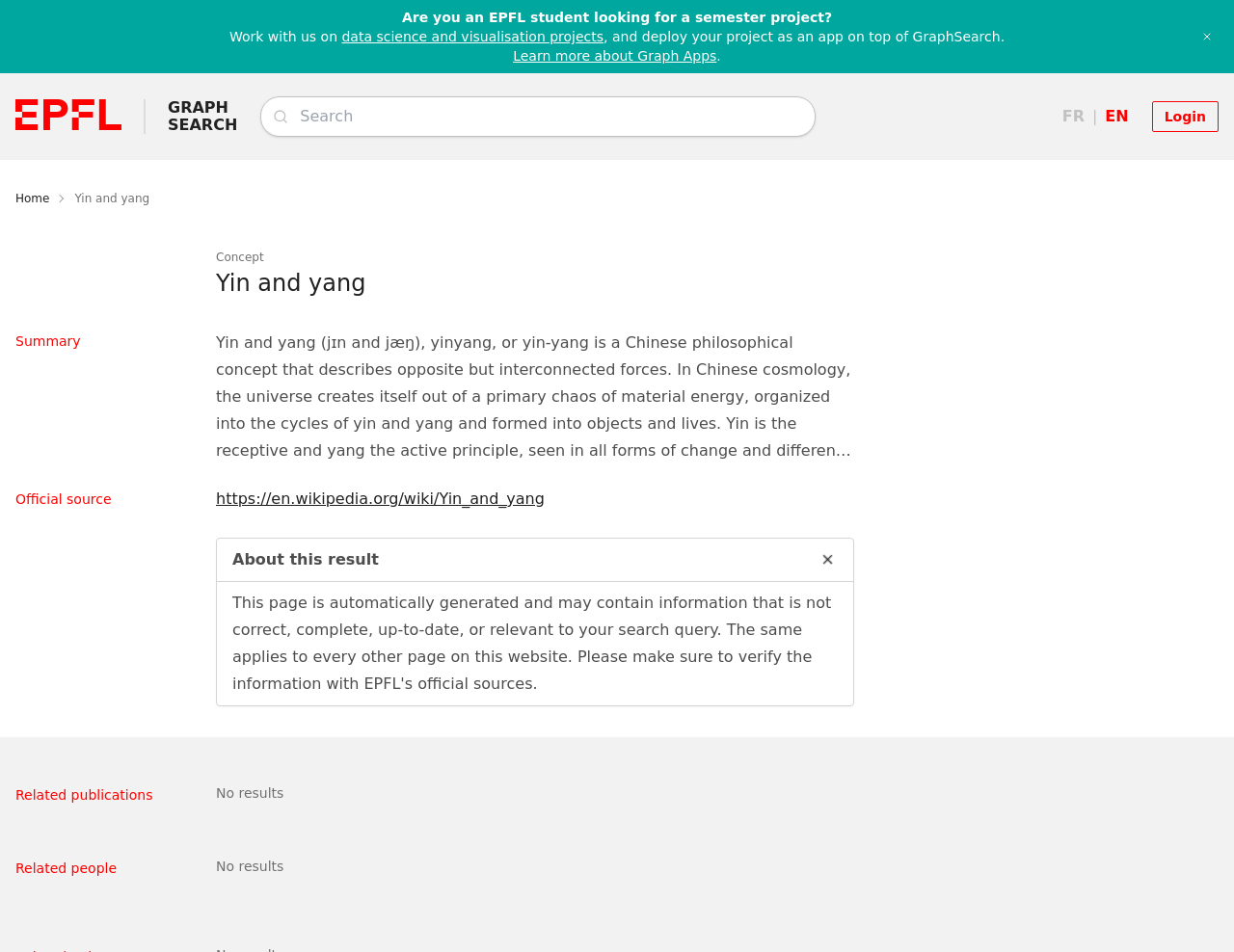What is the language of the webpage?
Use the screenshot to answer the question with a single word or phrase.

English